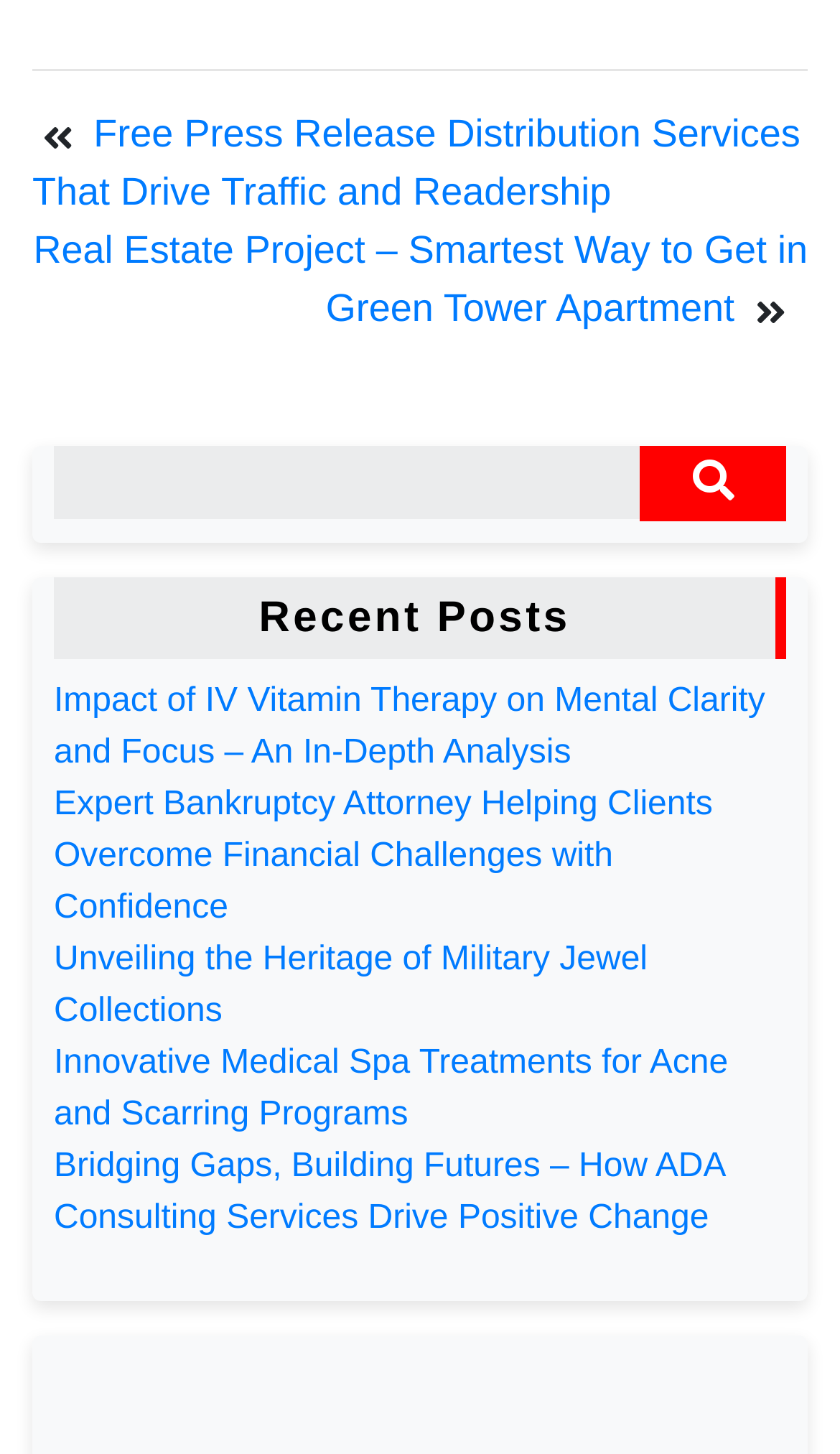Please answer the following question using a single word or phrase: 
What is the icon on the button next to the textbox?

Magnifying glass